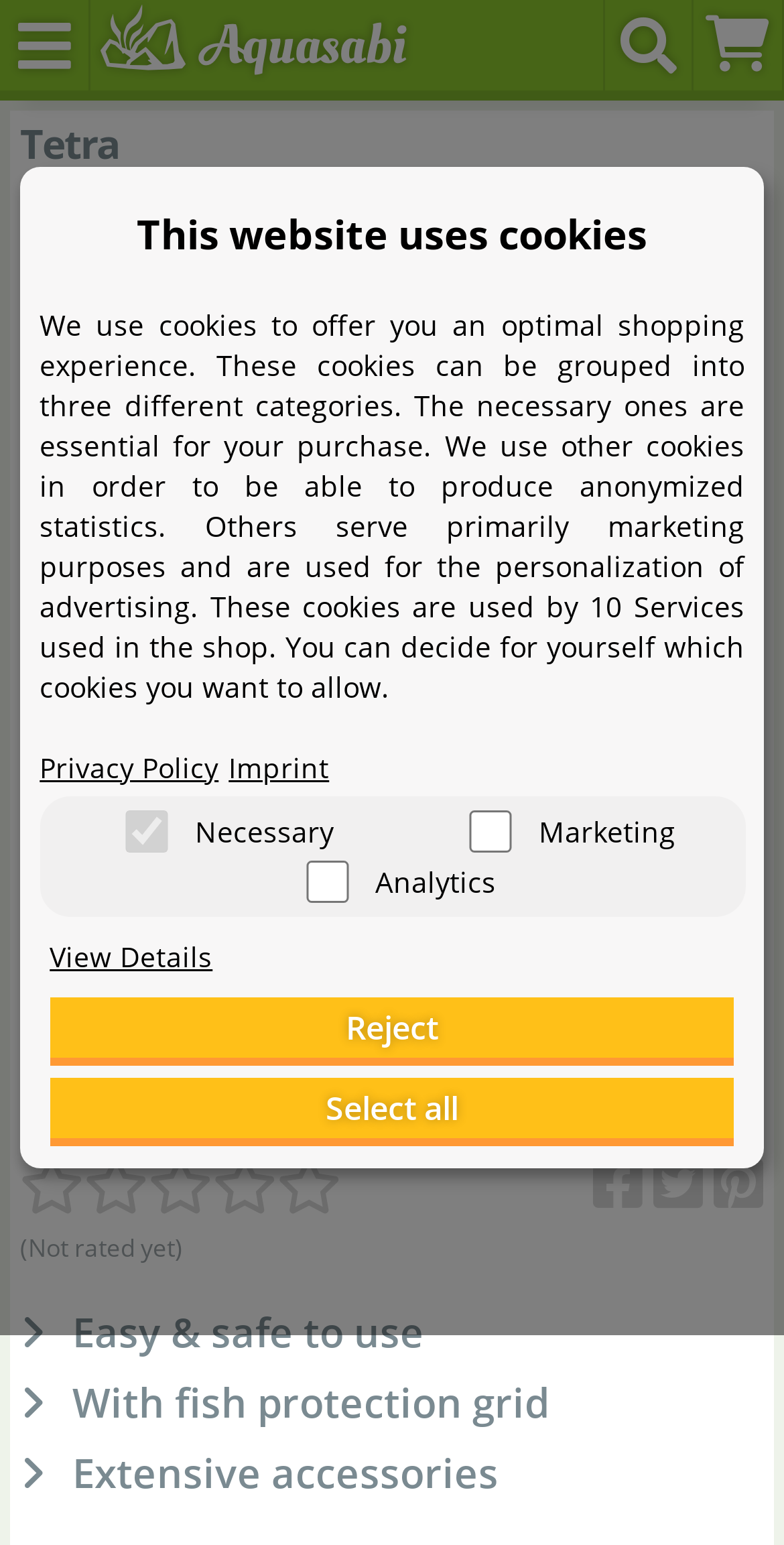Using the provided element description, identify the bounding box coordinates as (top-left x, top-left y, bottom-right x, bottom-right y). Ensure all values are between 0 and 1. Description: title="Tweet this!"

[0.833, 0.748, 0.897, 0.785]